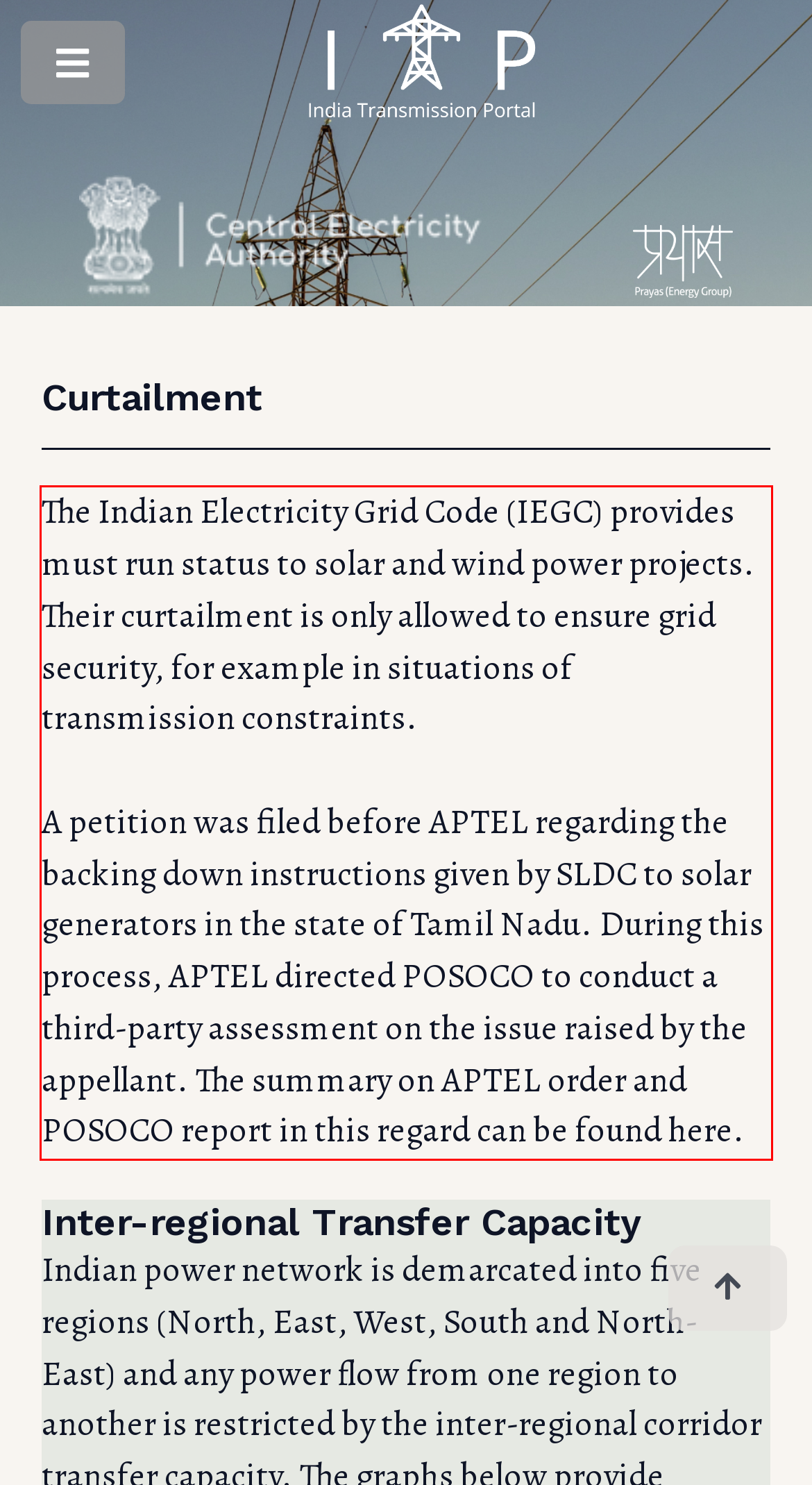Perform OCR on the text inside the red-bordered box in the provided screenshot and output the content.

The Indian Electricity Grid Code (IEGC) provides must run status to solar and wind power projects. Their curtailment is only allowed to ensure grid security, for example in situations of transmission constraints. A petition was filed before APTEL regarding the backing down instructions given by SLDC to solar generators in the state of Tamil Nadu. During this process, APTEL directed POSOCO to conduct a third-party assessment on the issue raised by the appellant. The summary on APTEL order and POSOCO report in this regard can be found here.